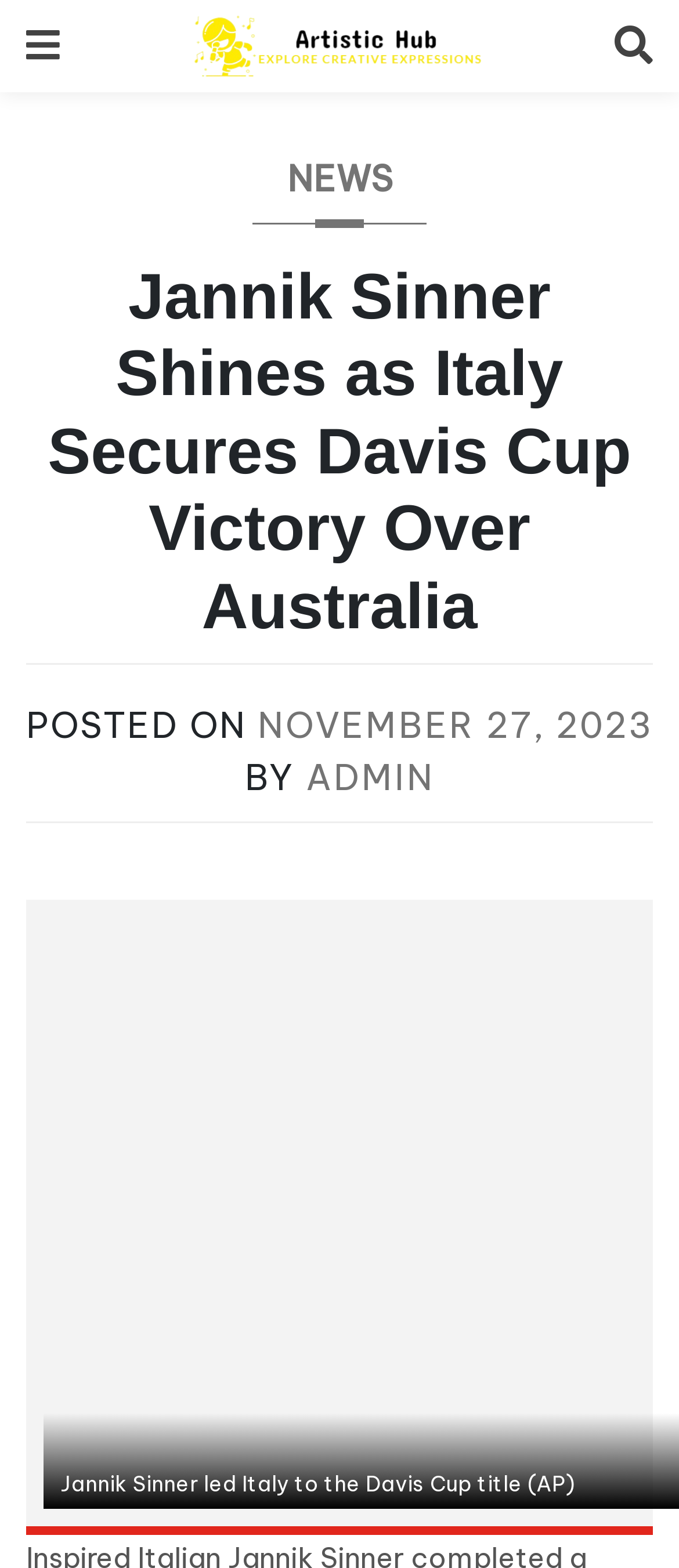Based on the element description, predict the bounding box coordinates (top-left x, top-left y, bottom-right x, bottom-right y) for the UI element in the screenshot: alt="Artistic Hub"

[0.279, 0.007, 0.713, 0.052]